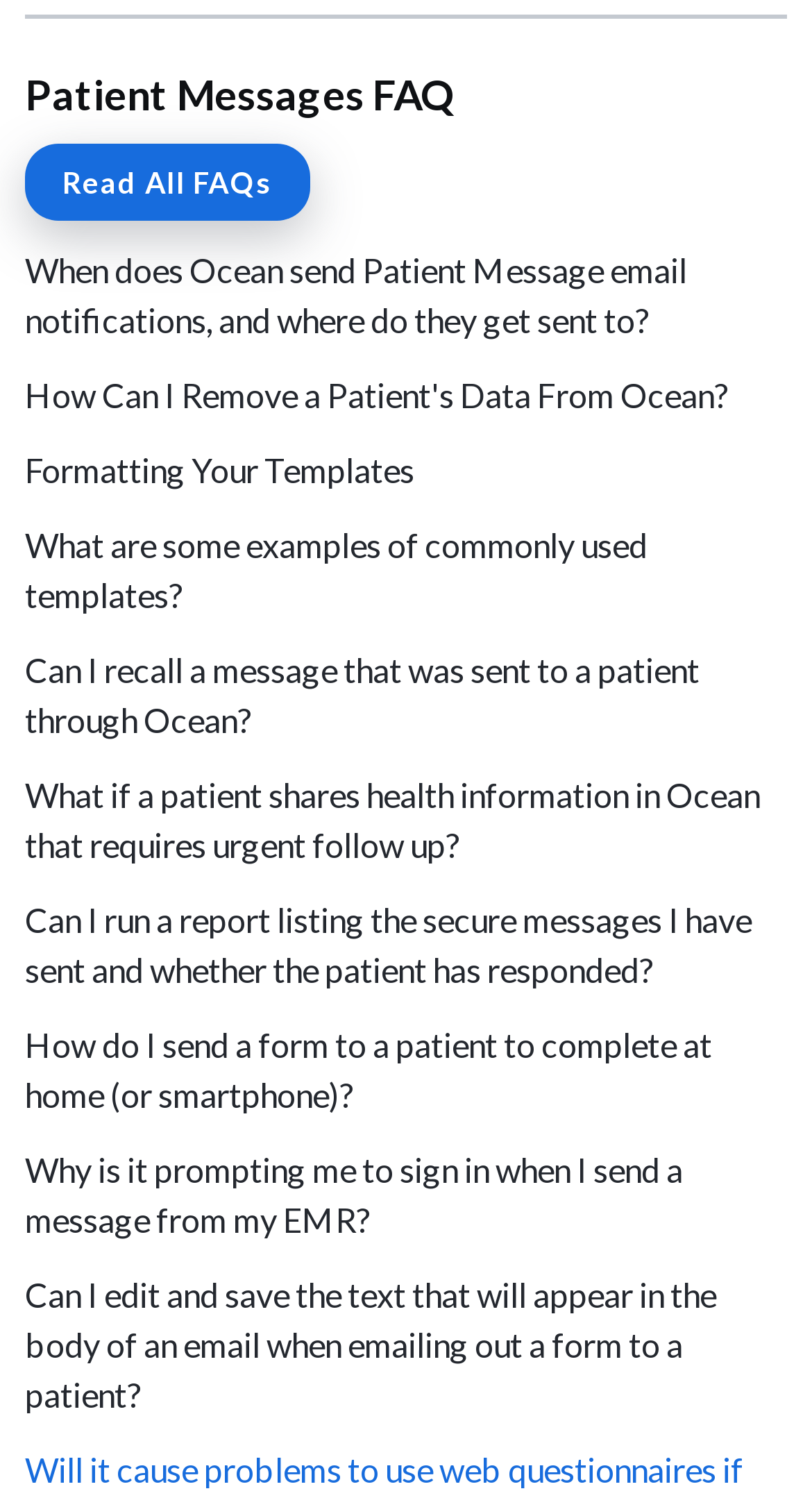Using details from the image, please answer the following question comprehensively:
Where are the patient message email notifications sent to?

The FAQ 'When does Ocean send Patient Message email notifications, and where do they get sent to?' is listed on the webpage, but the answer is not provided on this webpage. It would require clicking on the link to access the answer.